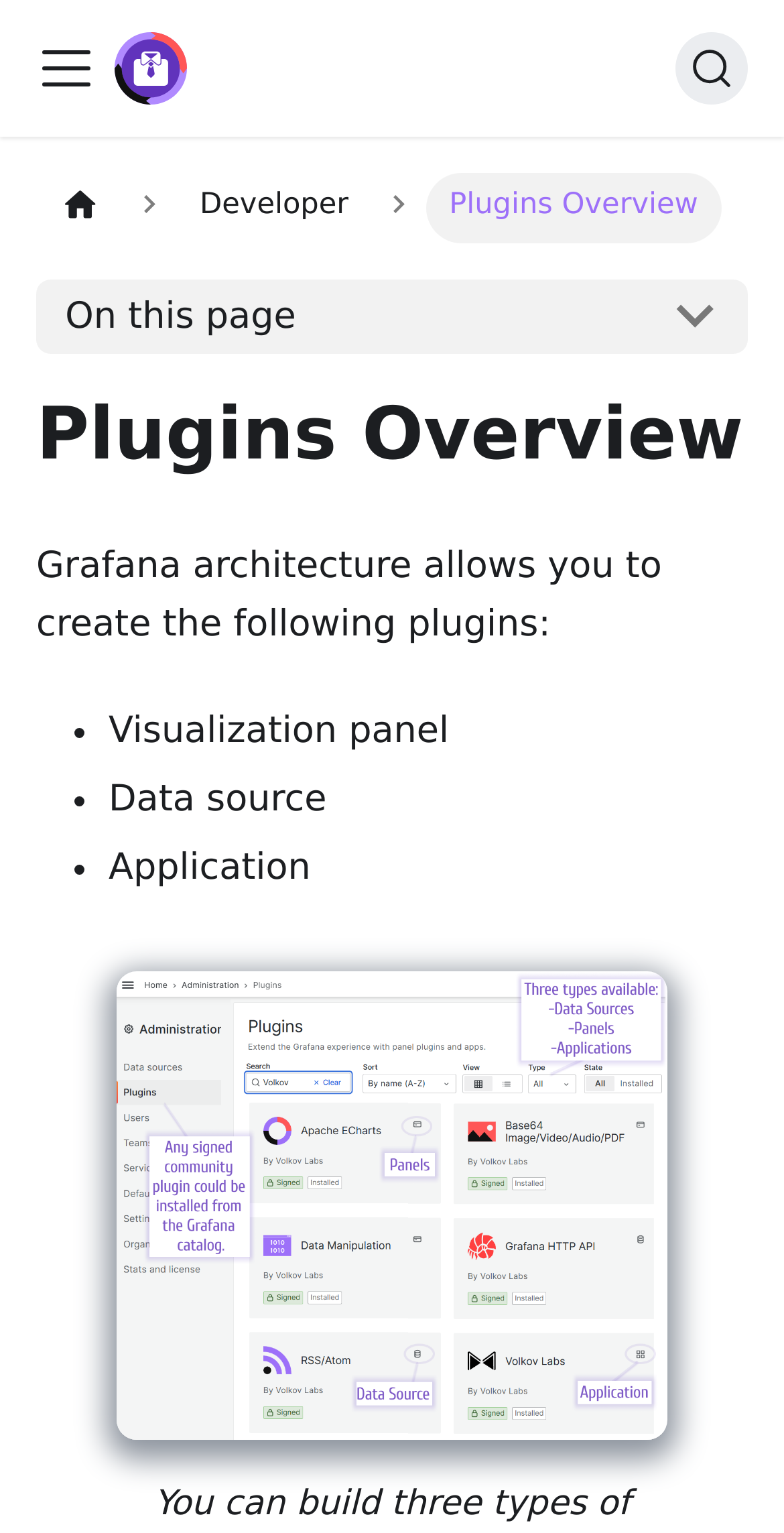What is the first link in the breadcrumbs?
Provide a short answer using one word or a brief phrase based on the image.

Home page